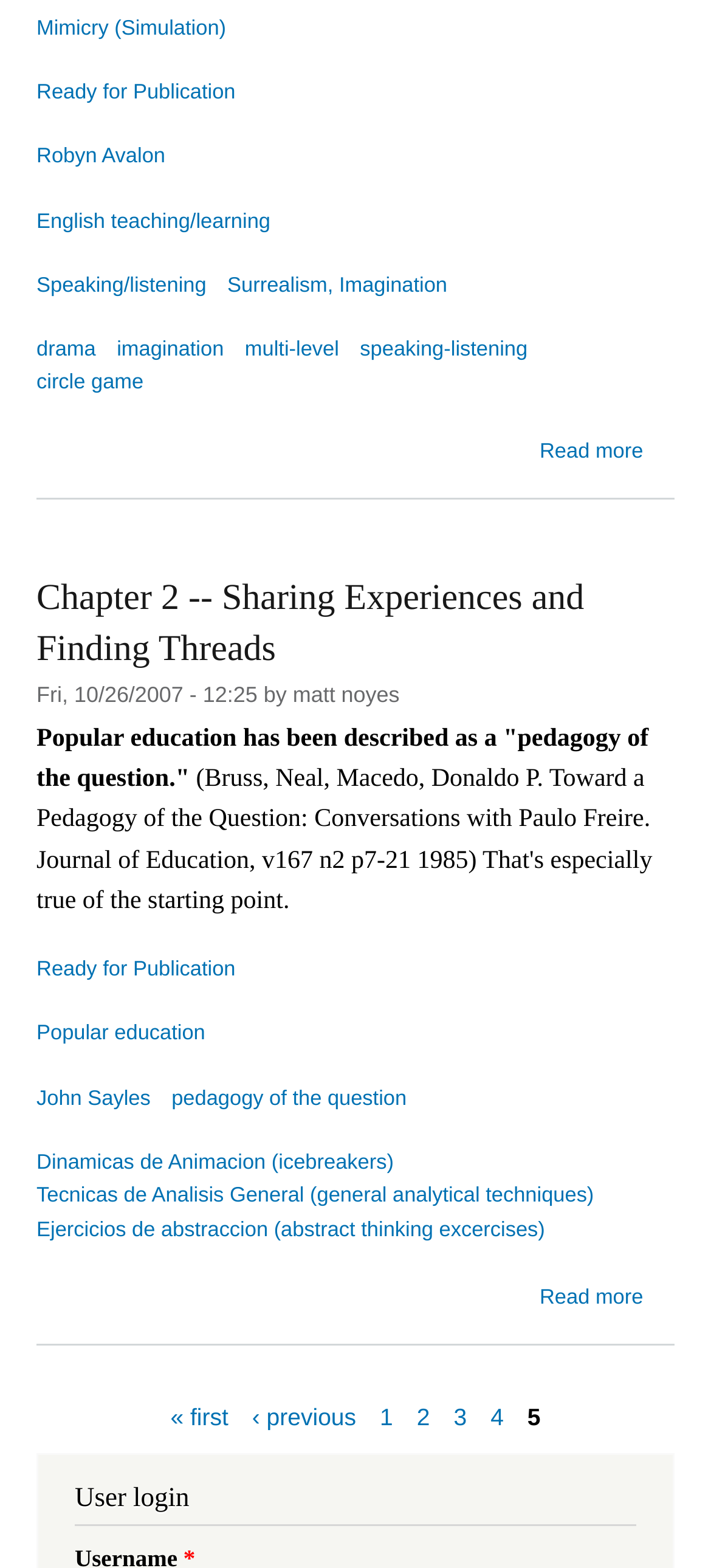What is the name of the author mentioned in the article?
Based on the screenshot, provide your answer in one word or phrase.

John Sayles